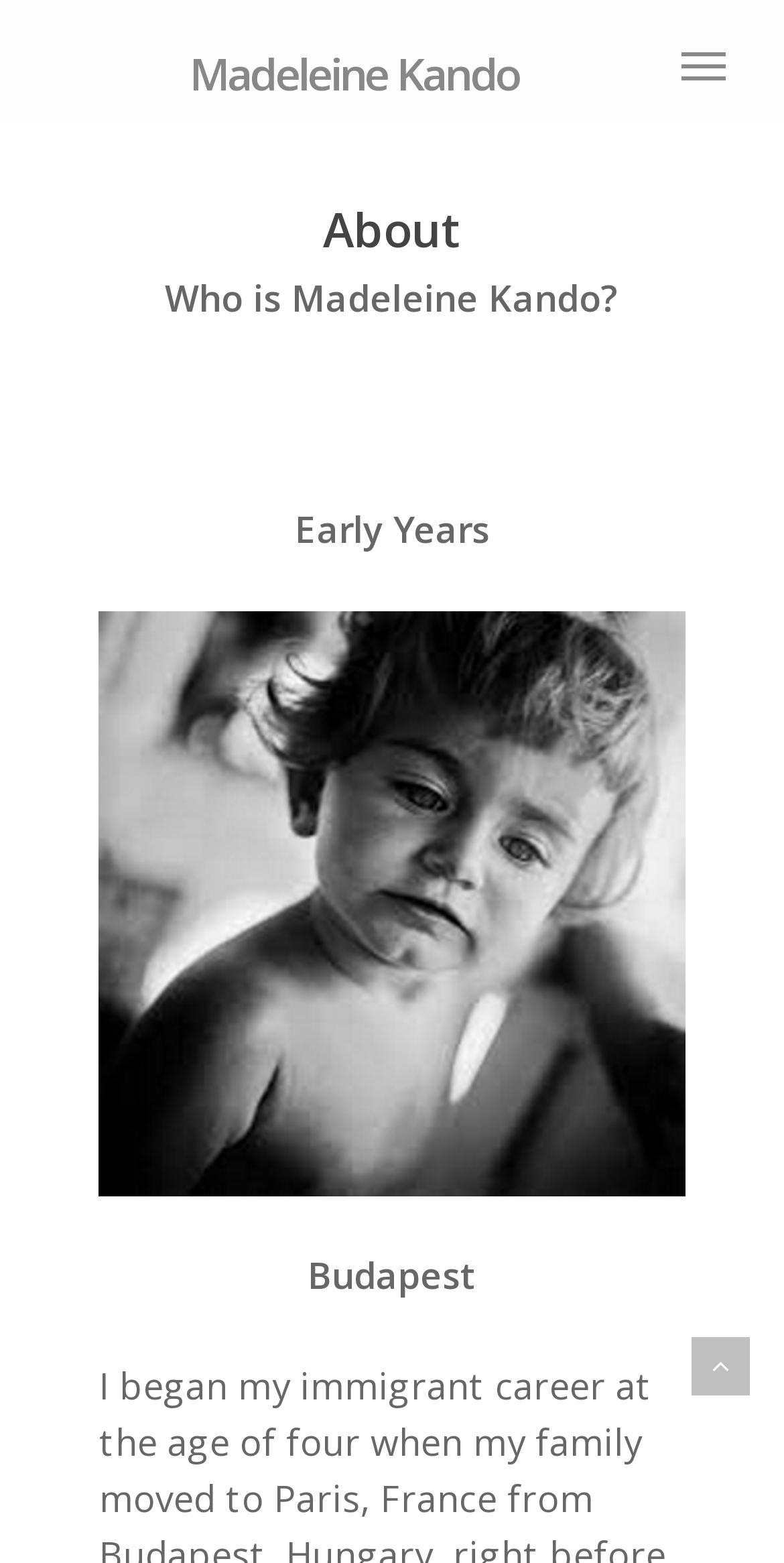What is the name of the person described on this webpage?
Please answer the question with a single word or phrase, referencing the image.

Madeleine Kando